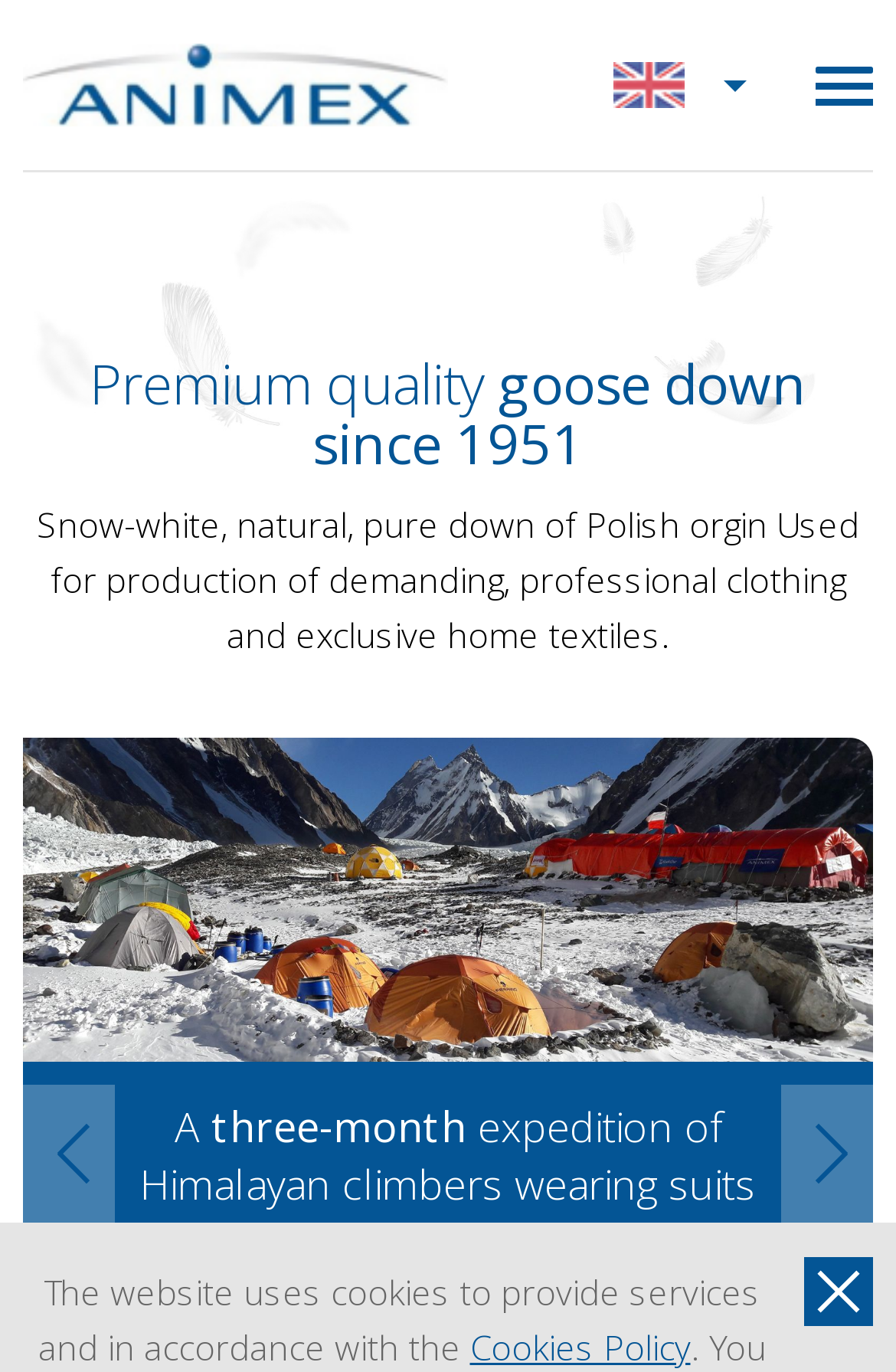Calculate the bounding box coordinates of the UI element given the description: "close".

[0.897, 0.916, 0.974, 0.966]